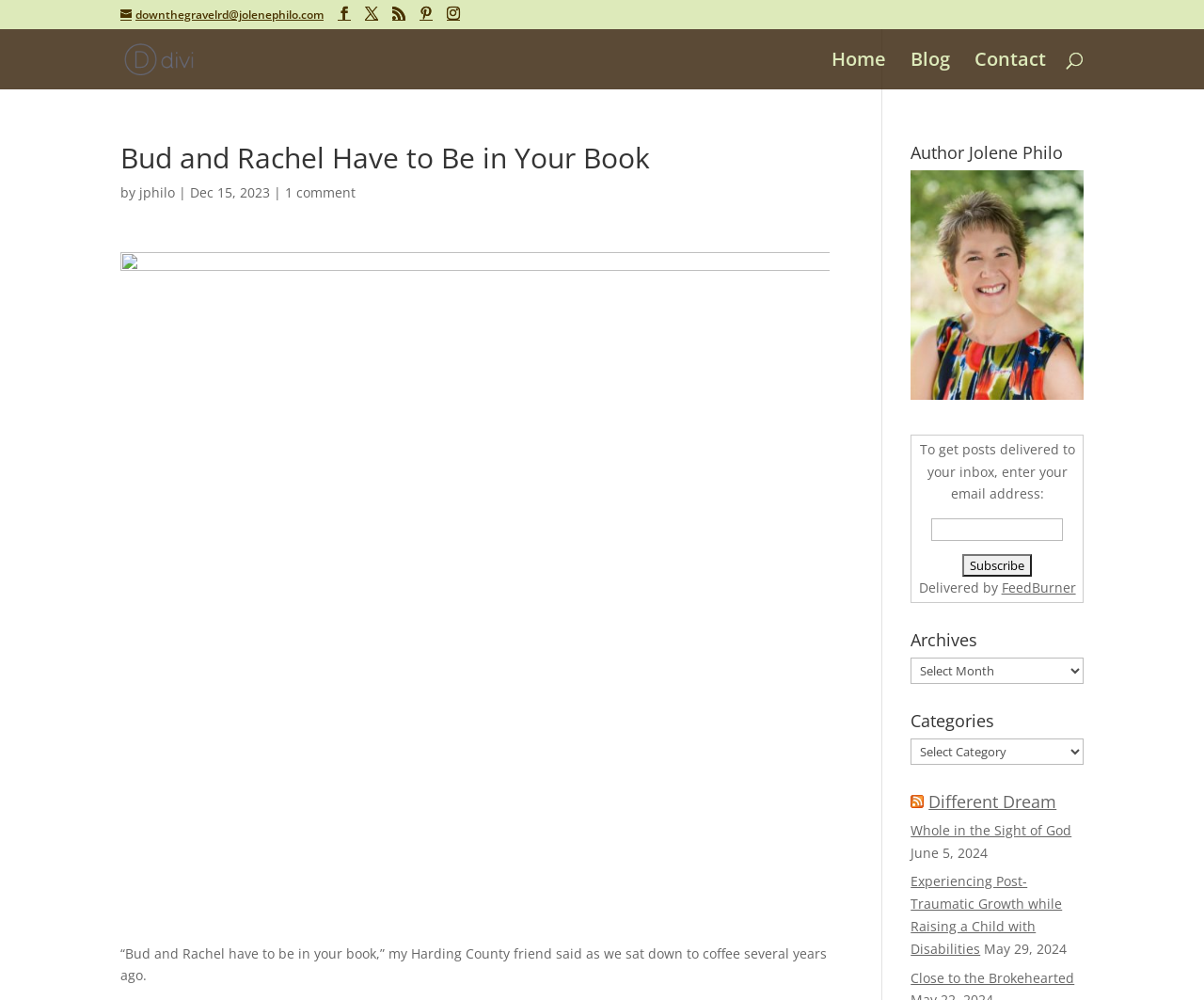Find the bounding box coordinates of the area to click in order to follow the instruction: "Go to the home page".

[0.691, 0.053, 0.736, 0.089]